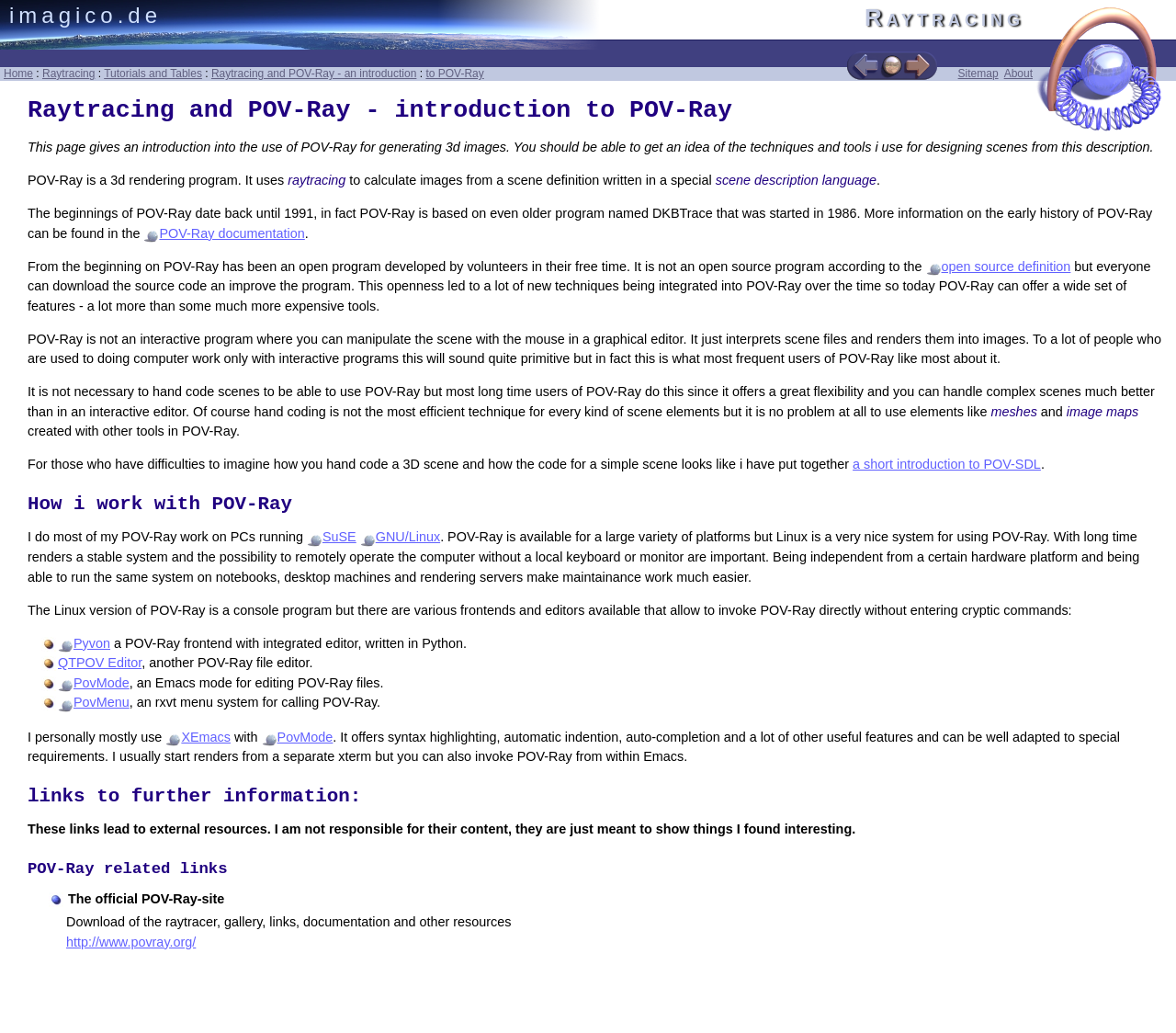Answer the question below using just one word or a short phrase: 
What operating system does the author use for POV-Ray work?

GNU/Linux